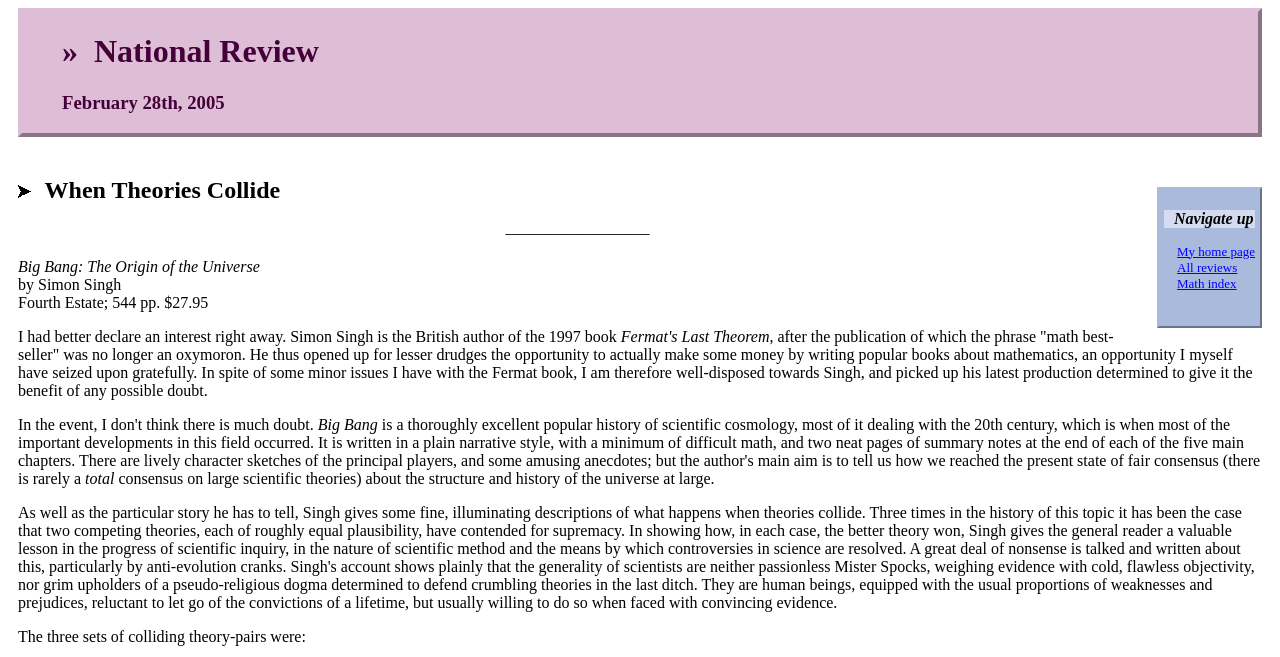Explain the webpage in detail.

The webpage is a review of a book, "Big Bang: The Origin of the Universe" by Simon Singh. At the top, there is a heading that reads "» National Review" followed by a date, "February 28th, 2005". Below this, there are three links: "My home page", "All reviews", and "Math index", aligned to the right side of the page.

The main content of the review is divided into two sections. The first section has a heading "When Theories Collide" and features an image to the left of the text. The text describes the book, including its title, author, publisher, and price. The reviewer mentions their personal connection to the author and their positive bias towards the book.

The second section of the review is a lengthy paragraph that discusses the book's content, specifically the concept of the Big Bang and the structure and history of the universe. The text is dense and academic, suggesting that the review is intended for an audience with a background in mathematics or science.

Throughout the review, there are several short phrases and sentences that break up the text, including "—————————" and "Big Bang". These elements add visual interest to the page and help to organize the content. Overall, the webpage is a detailed and informative review of a scientific book, written for an audience with a strong interest in mathematics and science.